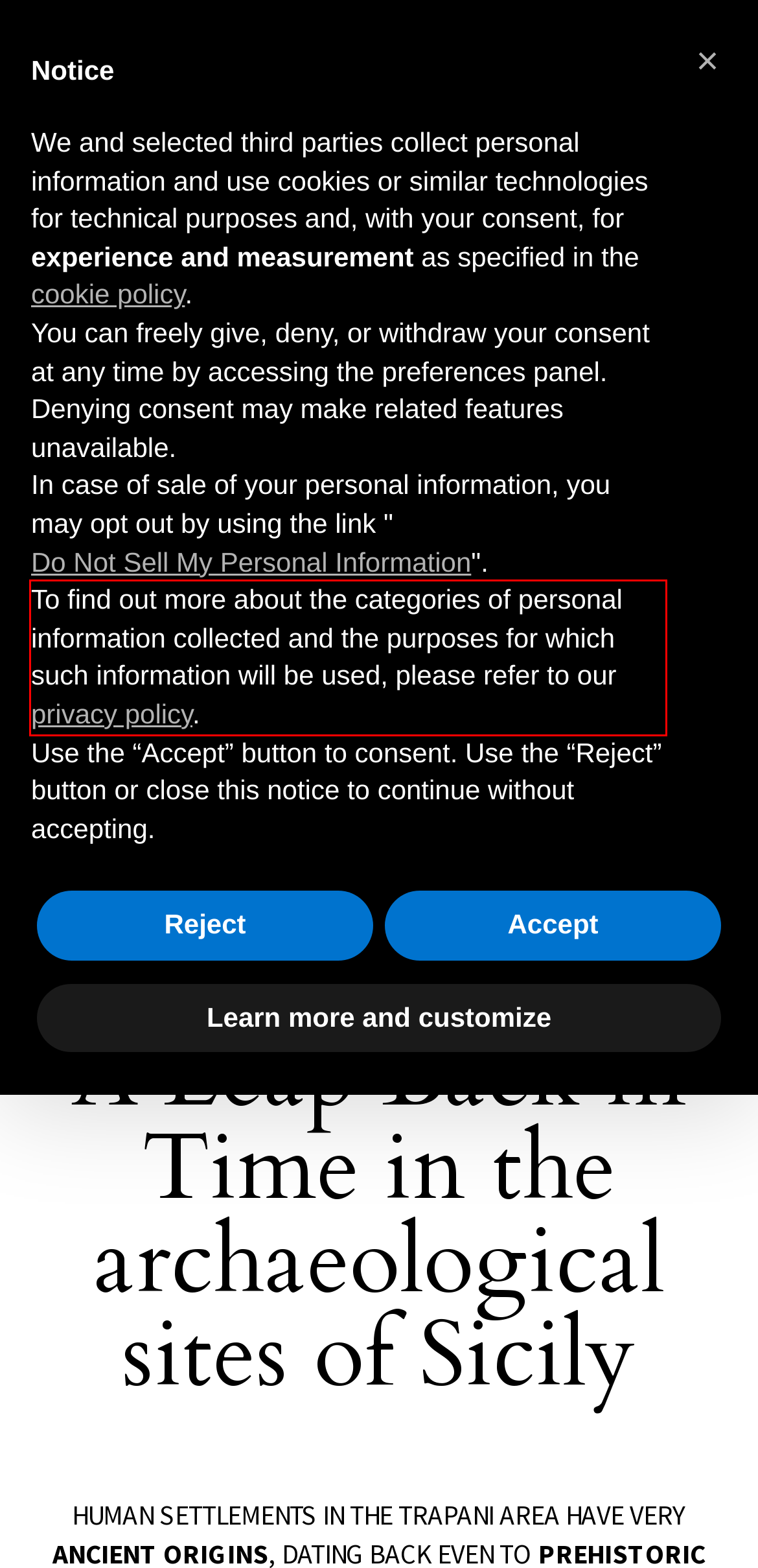From the provided screenshot, extract the text content that is enclosed within the red bounding box.

To find out more about the categories of personal information collected and the purposes for which such information will be used, please refer to our privacy policy.